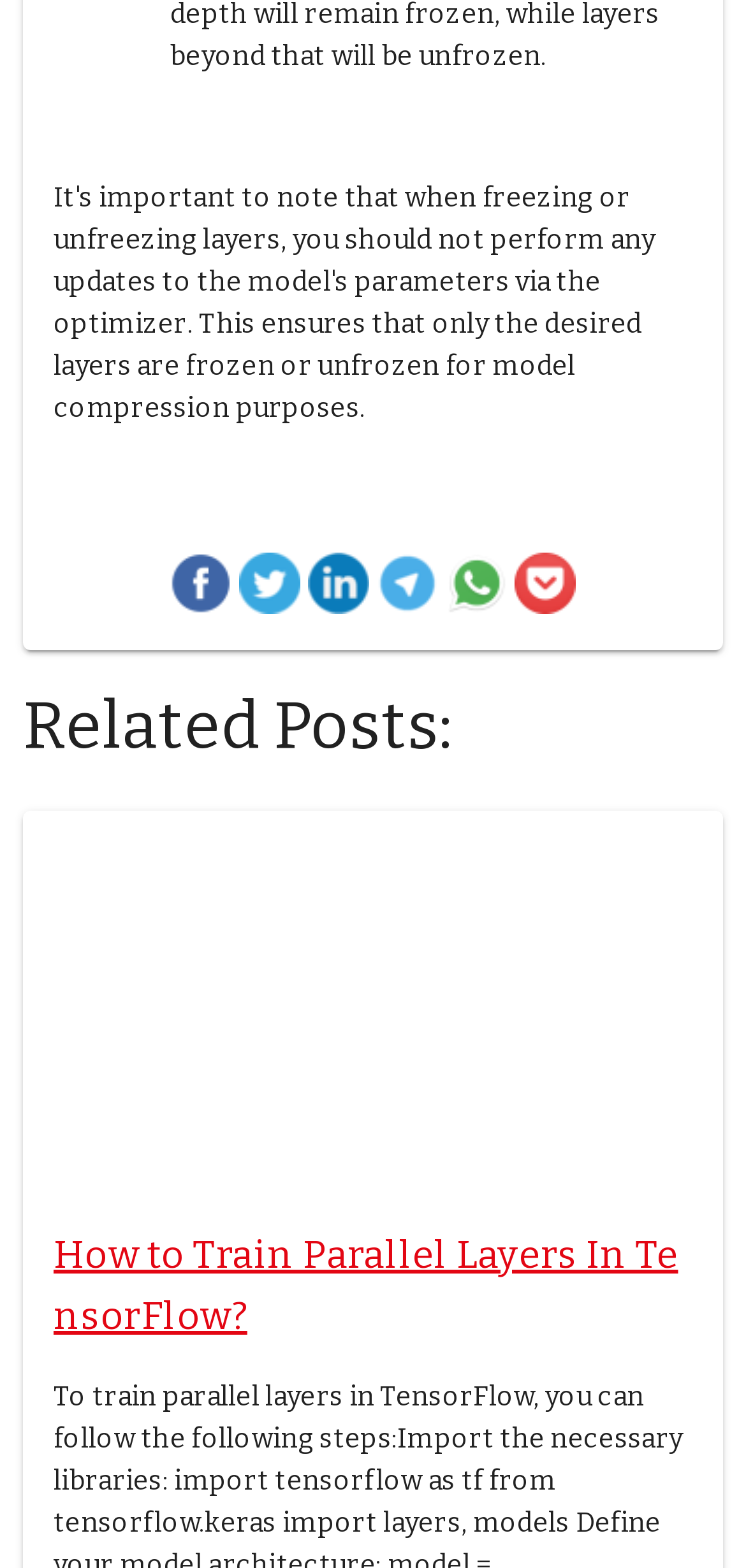Review the image closely and give a comprehensive answer to the question: What is the title of the related post?

Below the social media links, I see a heading 'Related Posts:' followed by a link with the title 'How to Train Parallel Layers In TensorFlow?'. This is the title of the related post.